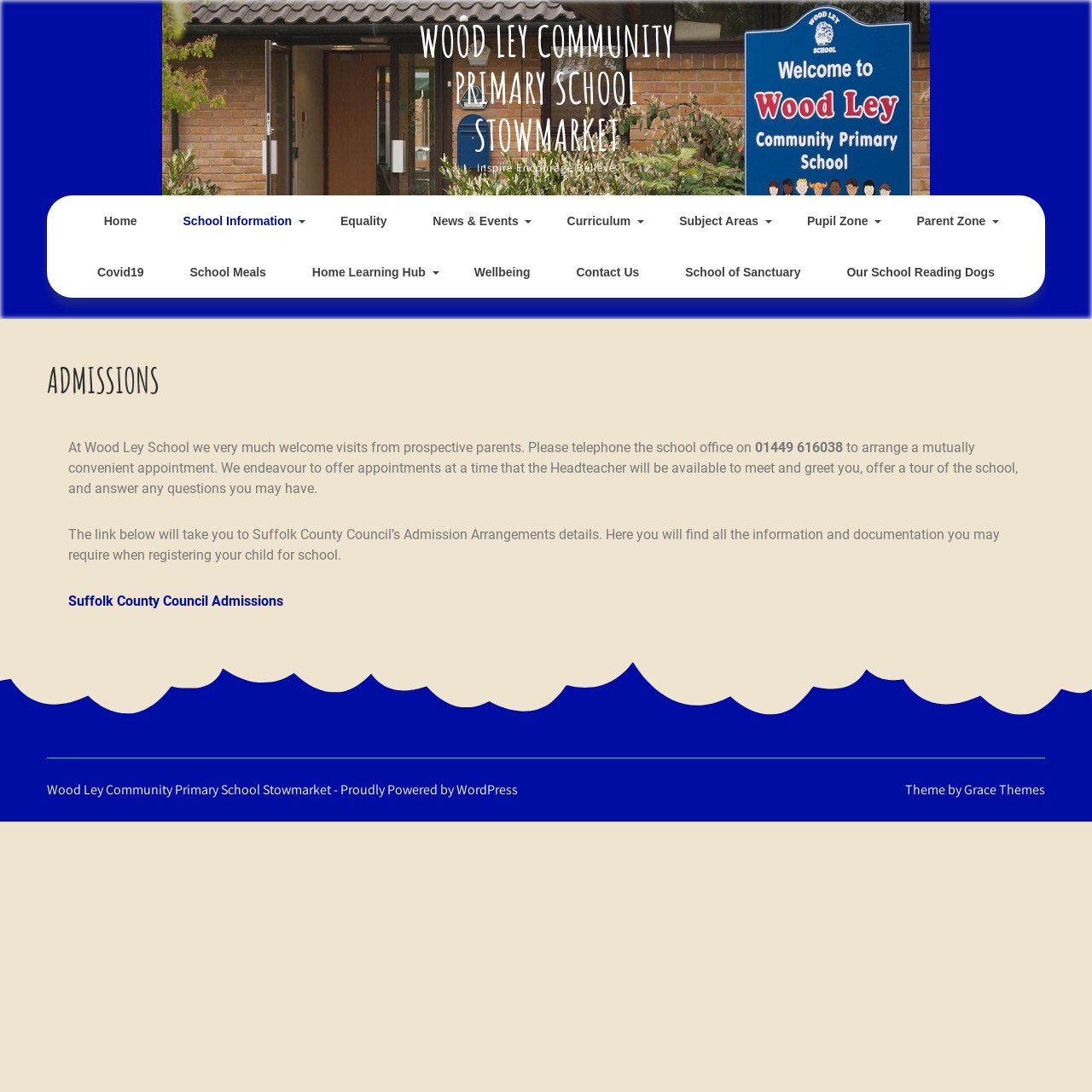What is the purpose of the admissions page?
Give a detailed response to the question by analyzing the screenshot.

The admissions page provides information for prospective parents, including the option to arrange a visit to the school and a link to the Suffolk County Council's admission arrangements details. This suggests that the purpose of the page is to provide information and facilitate the admission process for new students.